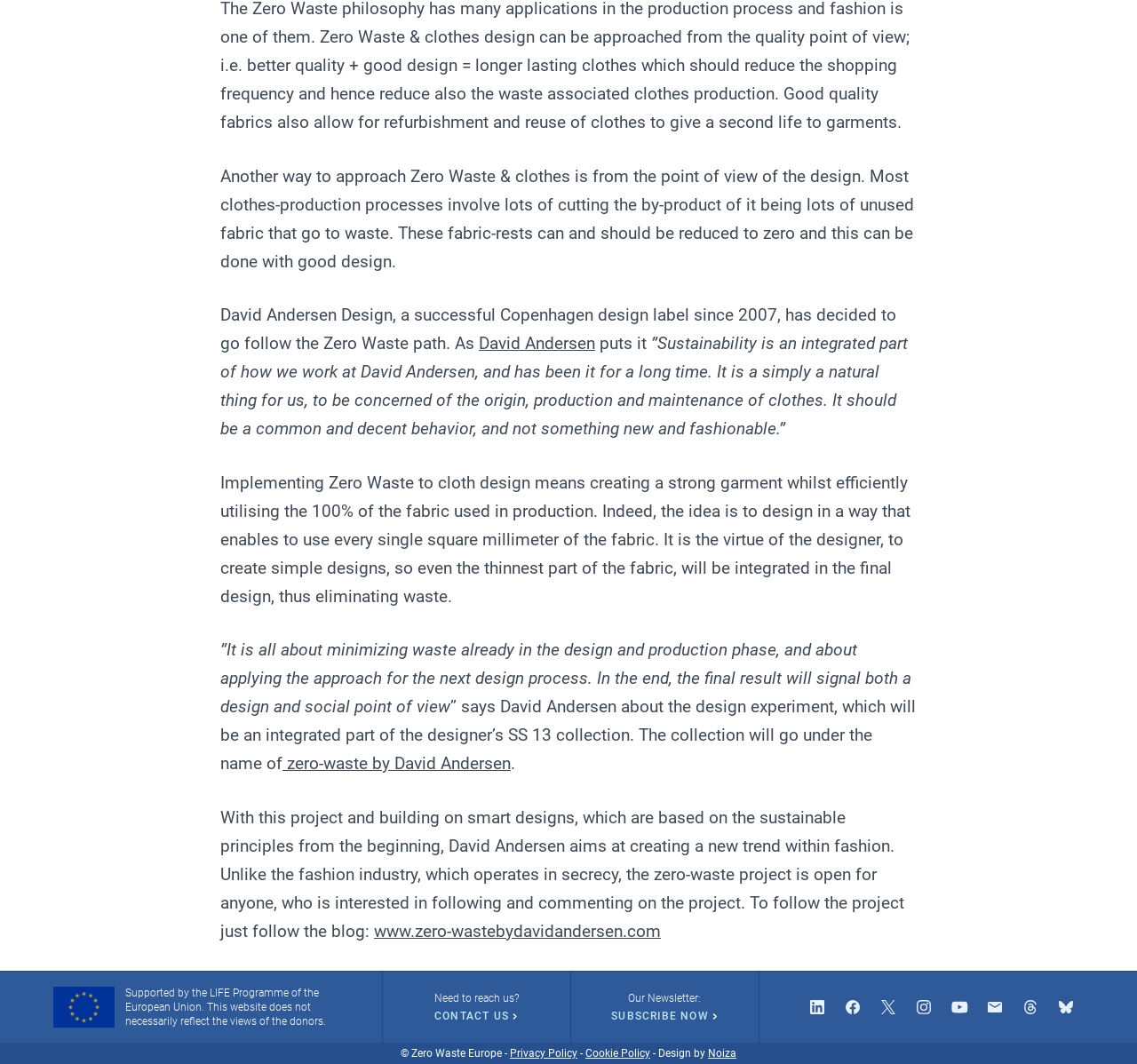Can you pinpoint the bounding box coordinates for the clickable element required for this instruction: "Visit the website of zero-waste by David Andersen"? The coordinates should be four float numbers between 0 and 1, i.e., [left, top, right, bottom].

[0.248, 0.708, 0.449, 0.727]